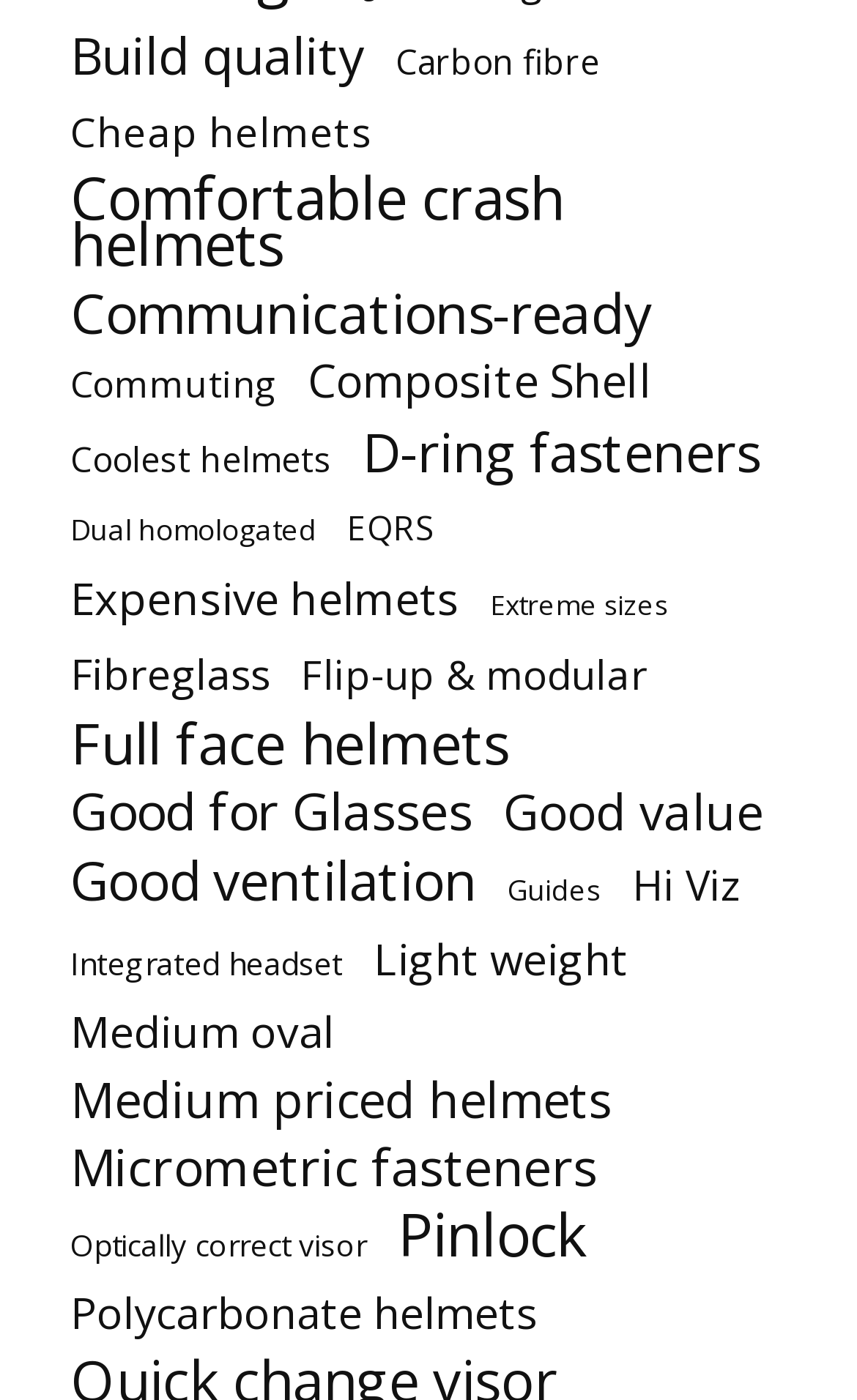Using the webpage screenshot, find the UI element described by Guides. Provide the bounding box coordinates in the format (top-left x, top-left y, bottom-right x, bottom-right y), ensuring all values are floating point numbers between 0 and 1.

[0.592, 0.619, 0.703, 0.652]